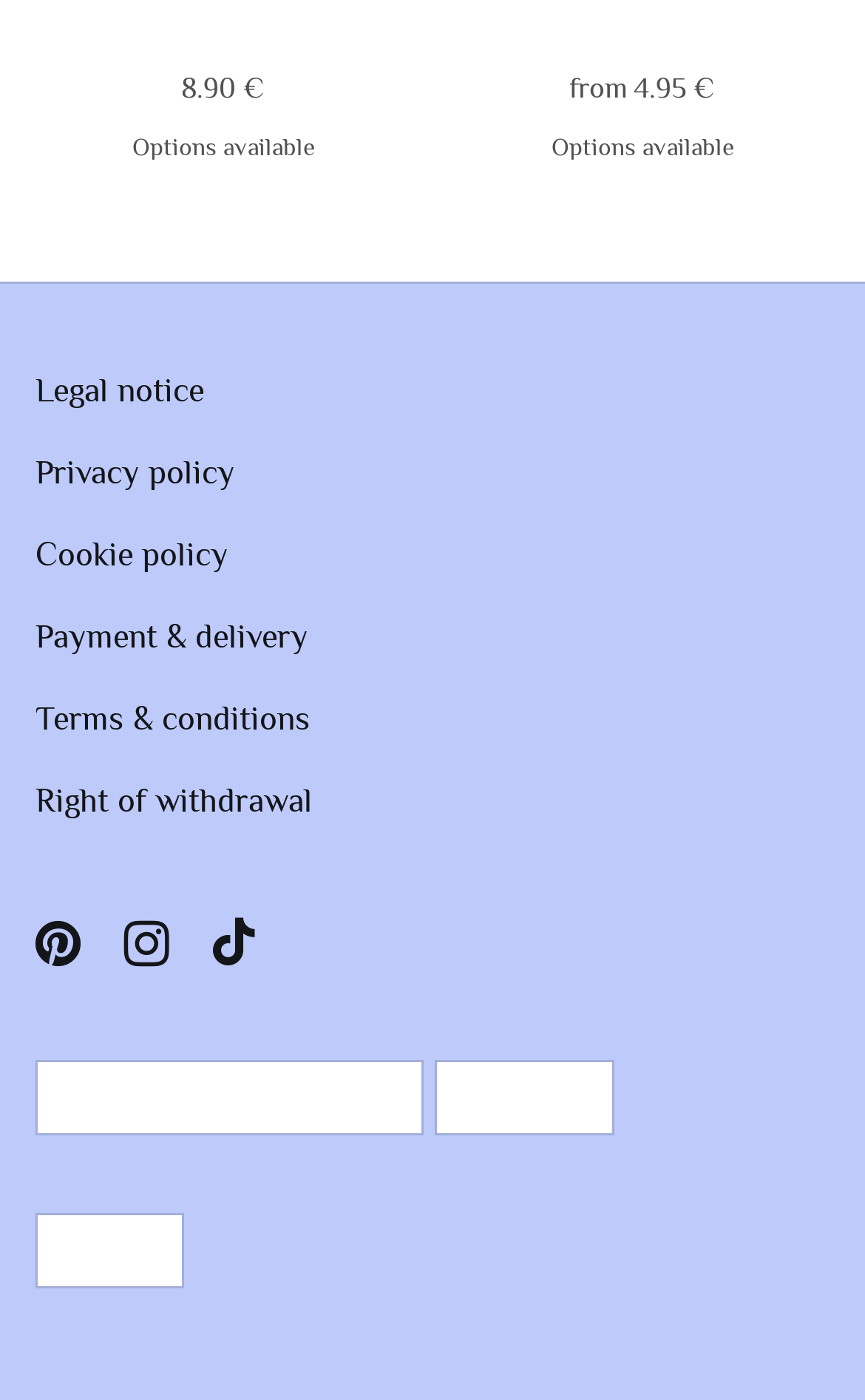What is the price range of the product?
Refer to the image and give a detailed answer to the question.

The webpage displays two headings, one with the price '8.90 €' and another with the price 'from 4.95 €', indicating that the product is available in different options with prices ranging from 4.95 € to 8.90 €.